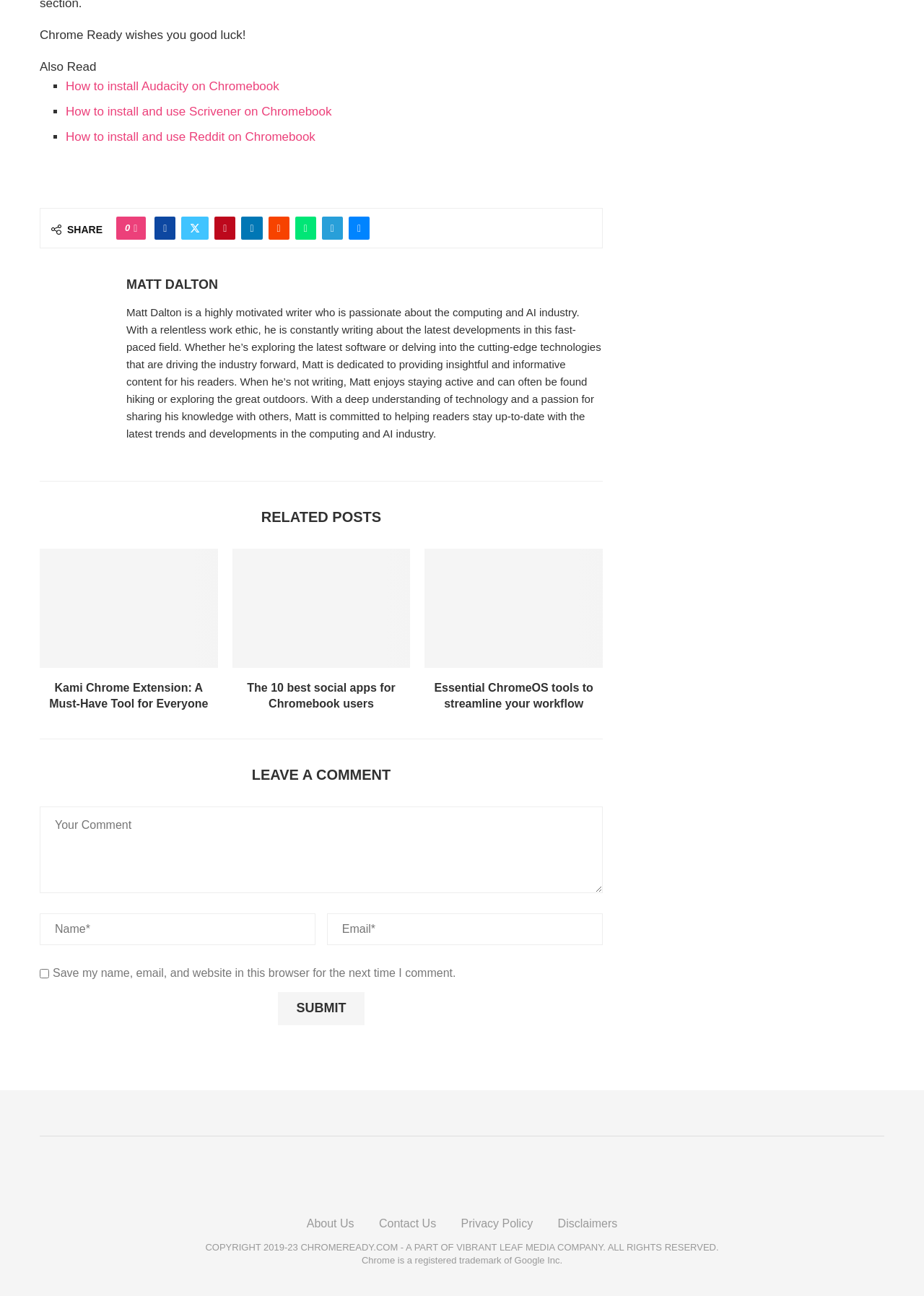Using a single word or phrase, answer the following question: 
What is the topic of the first related post?

Kami Chrome Extension